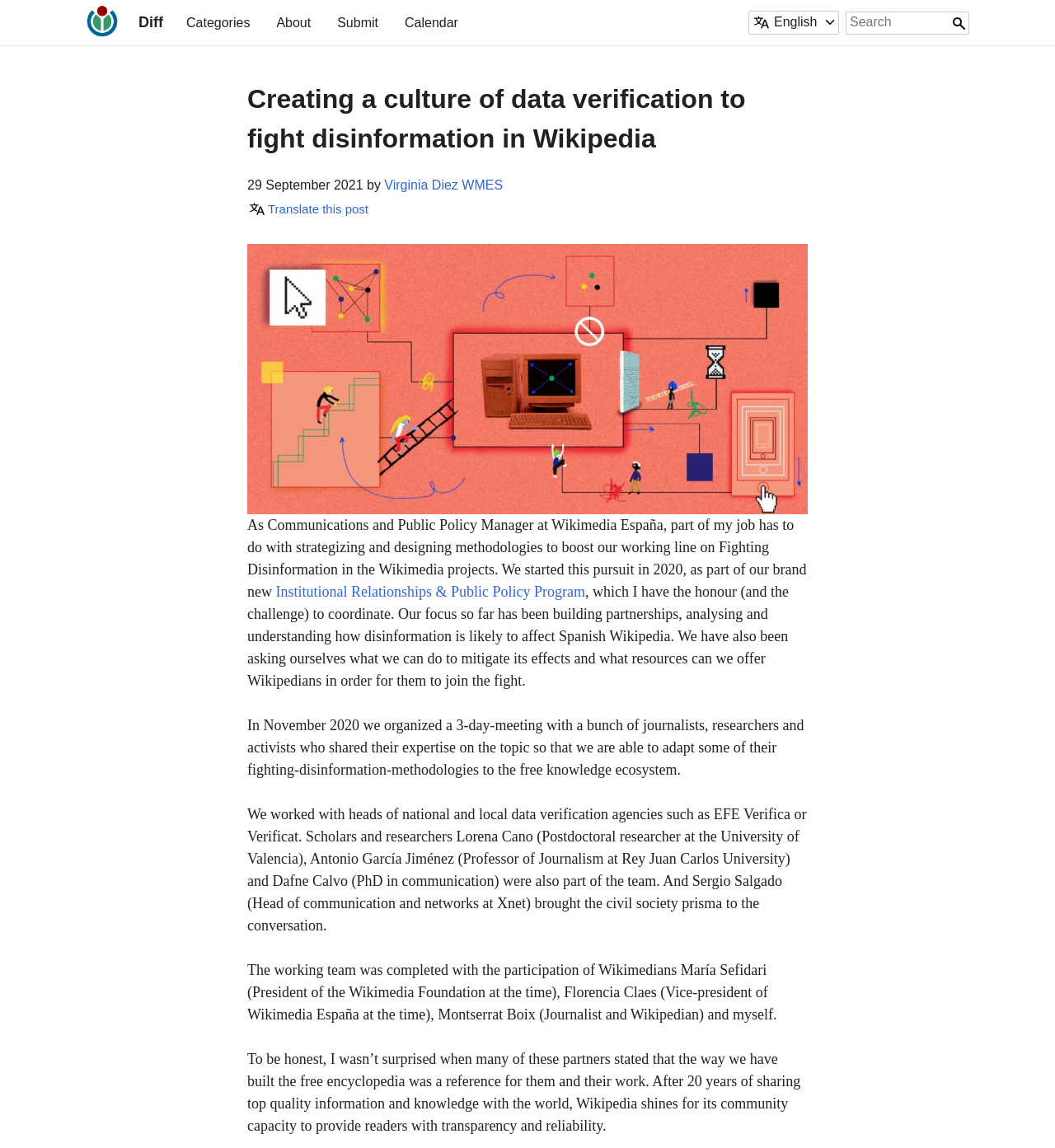Identify the bounding box coordinates of the region that needs to be clicked to carry out this instruction: "Choose a language from the dropdown". Provide these coordinates as four float numbers ranging from 0 to 1, i.e., [left, top, right, bottom].

[0.709, 0.009, 0.795, 0.03]